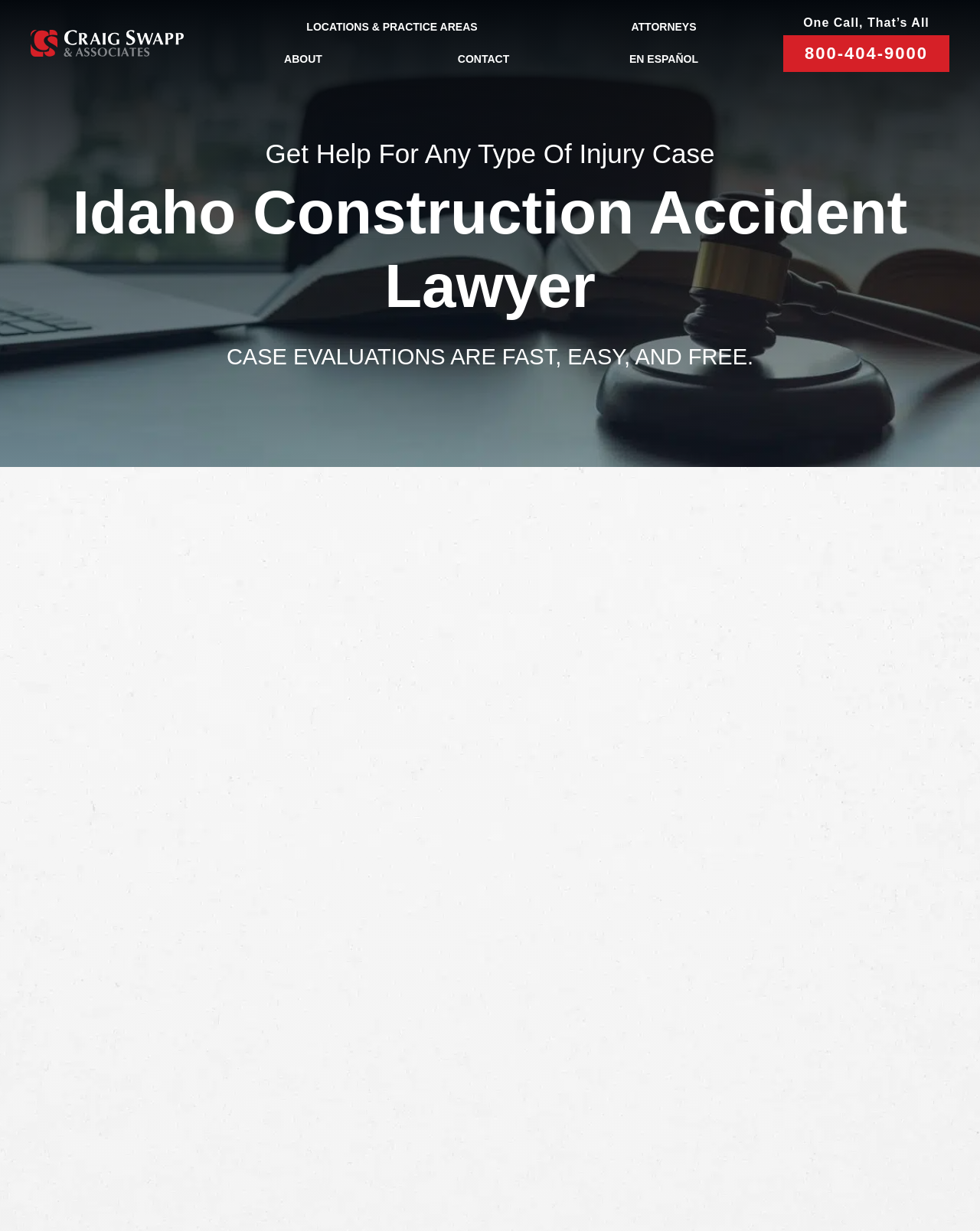Provide an in-depth caption for the contents of the webpage.

This webpage is about Idaho construction accident lawyers at Craig Swapp & Associates. At the top, there is a navigation menu with links to "Home", "LOCATIONS & PRACTICE AREAS", "ATTORNEYS", "ABOUT", "CONTACT", and "EN ESPAÑOL". Below the navigation menu, there is a logo image of Craig Swapp & Associates and a link to call 800-404-9000.

The main content of the webpage starts with a heading "Idaho Construction Accident Lawyer" and a brief introduction to the importance of seeking help from an experienced lawyer if you have suffered injuries in a construction accident. There is a blockquote that provides more information about the risks of construction accidents and the need for caution.

The webpage then discusses the types of construction accidents that can occur in Idaho, including trench accidents and building collapse. There is a section that encourages readers to schedule a free consultation with a lawyer.

Below this section, there is a contact form that allows users to input their personal information, including full name, telephone number, email, and preferred contact method. The form also has a field for a brief description of the case and a checkbox to agree to the terms and conditions and privacy policy. Finally, there is a "SEND MESSAGE" button to submit the form.